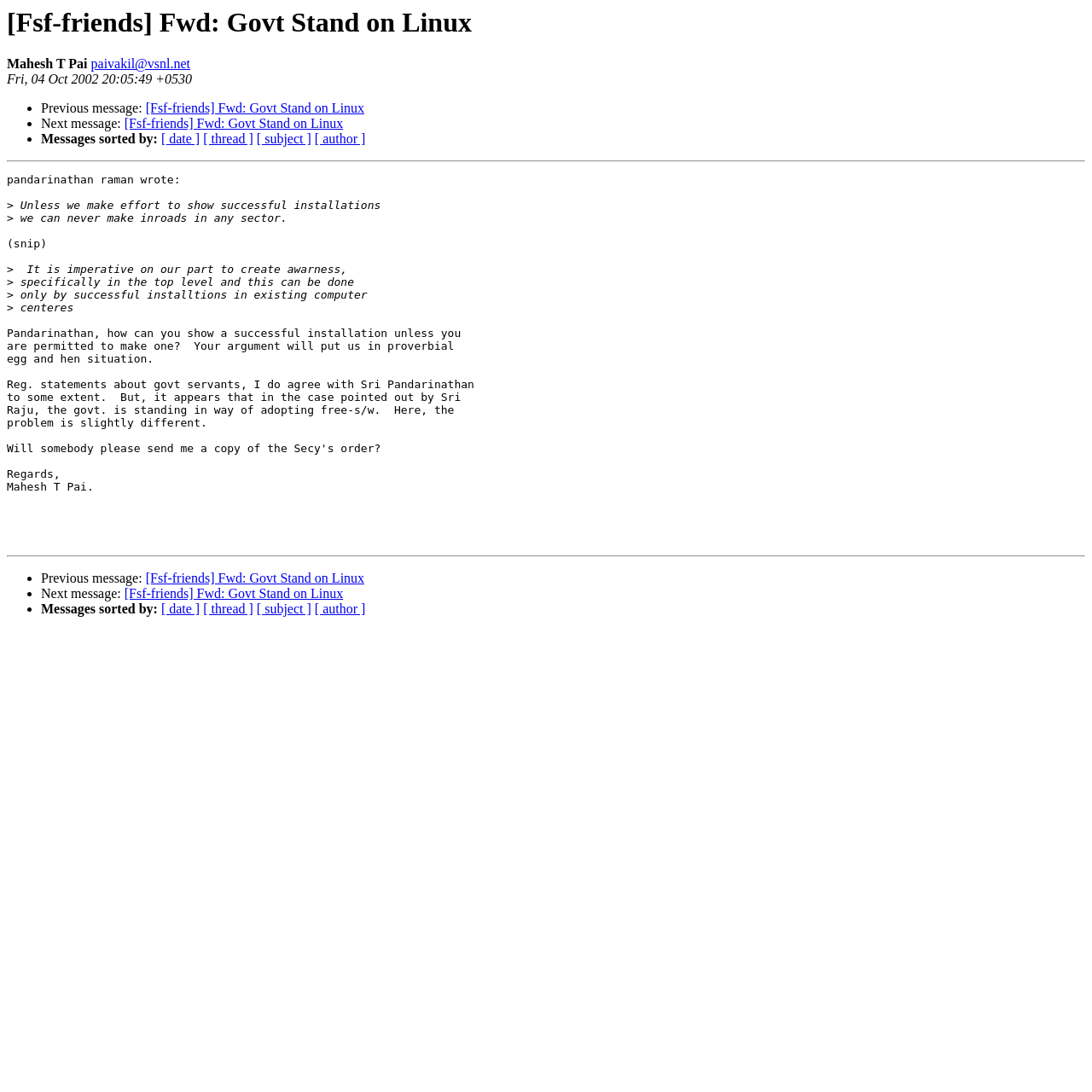Find the bounding box coordinates of the UI element according to this description: "[ subject ]".

[0.235, 0.121, 0.285, 0.134]